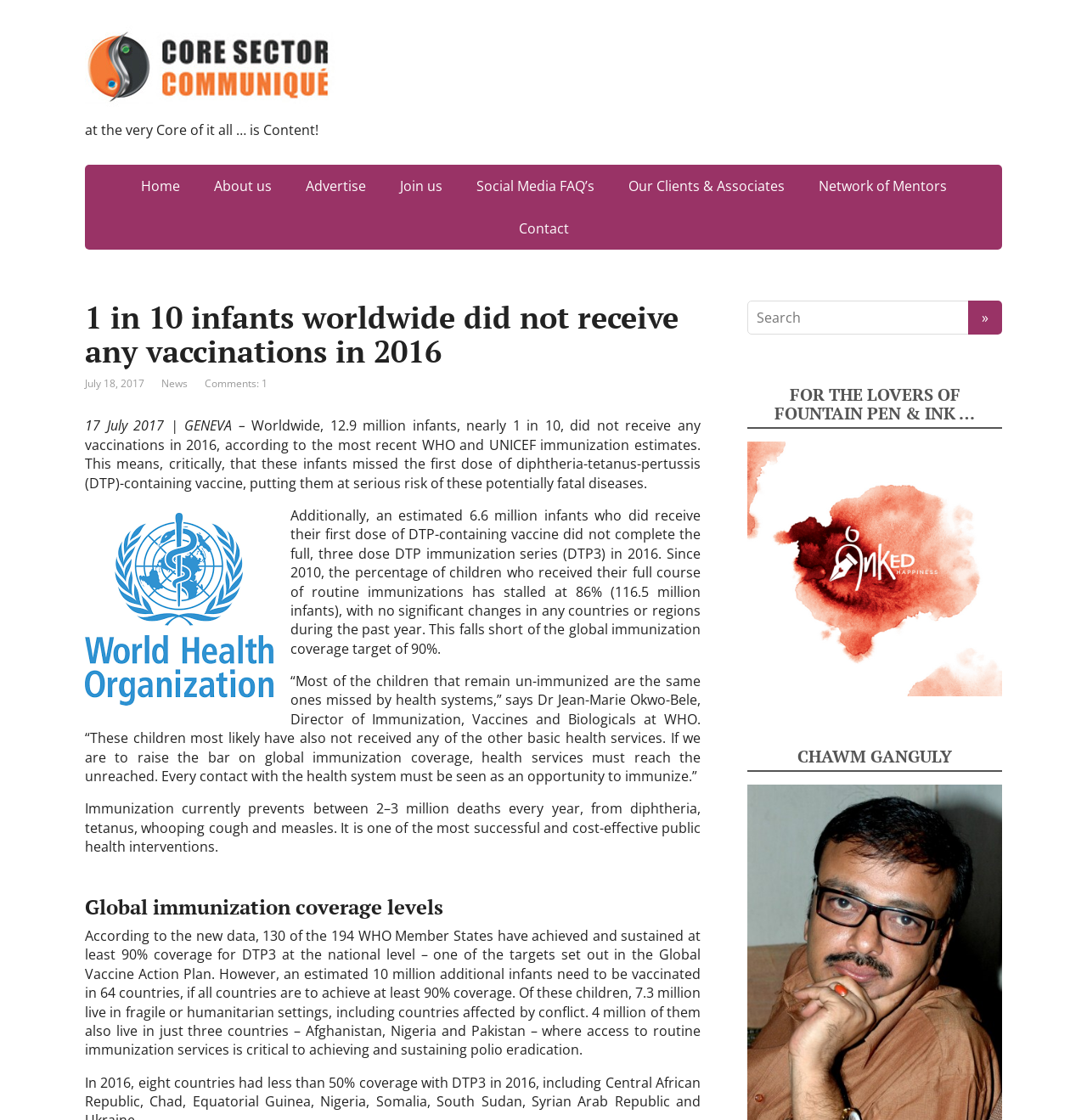Locate the bounding box coordinates of the element you need to click to accomplish the task described by this instruction: "Click on the 'News' link".

[0.148, 0.336, 0.173, 0.348]